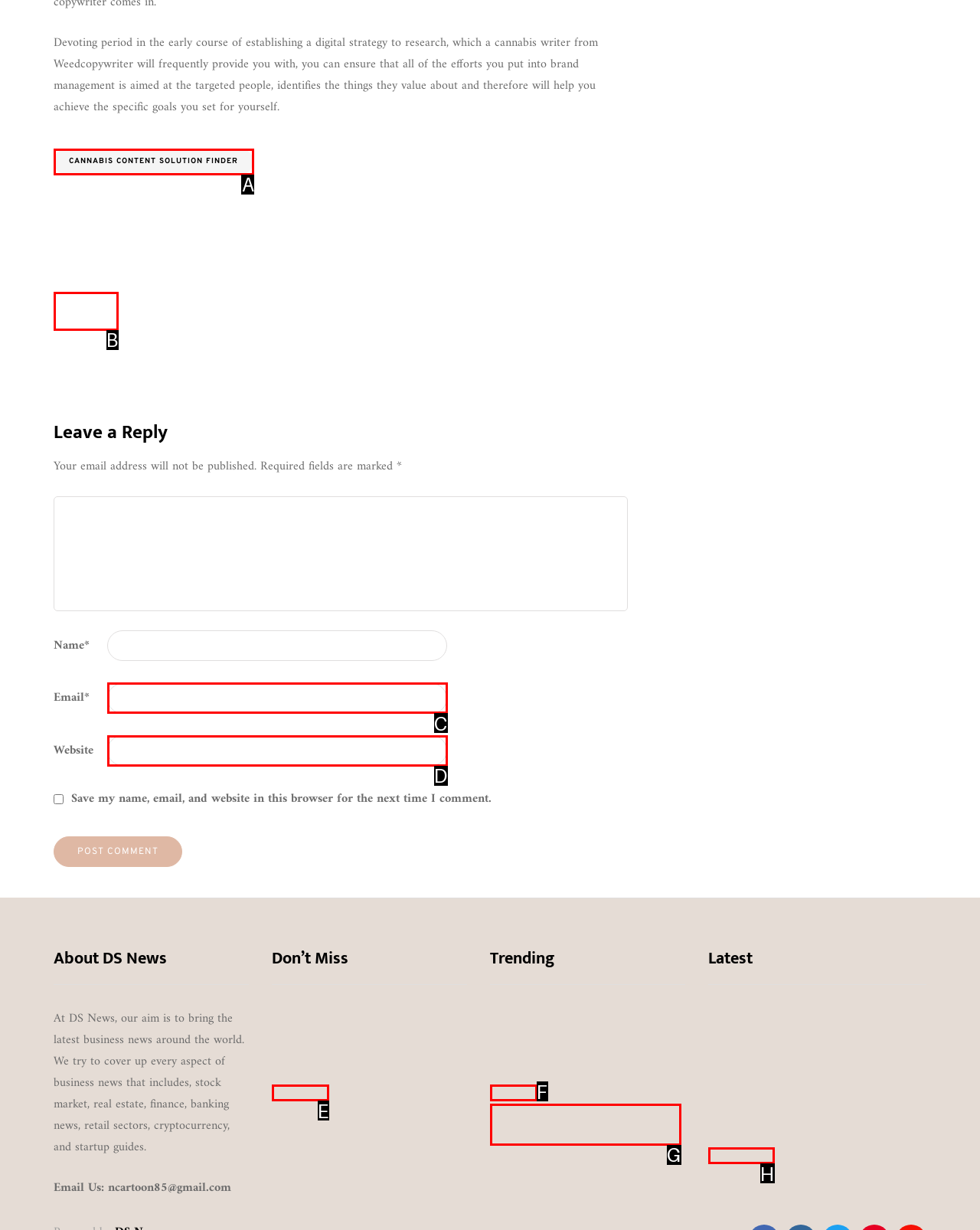Determine which HTML element I should select to execute the task: Click on the 'CANNABIS CONTENT SOLUTION FINDER' link
Reply with the corresponding option's letter from the given choices directly.

A